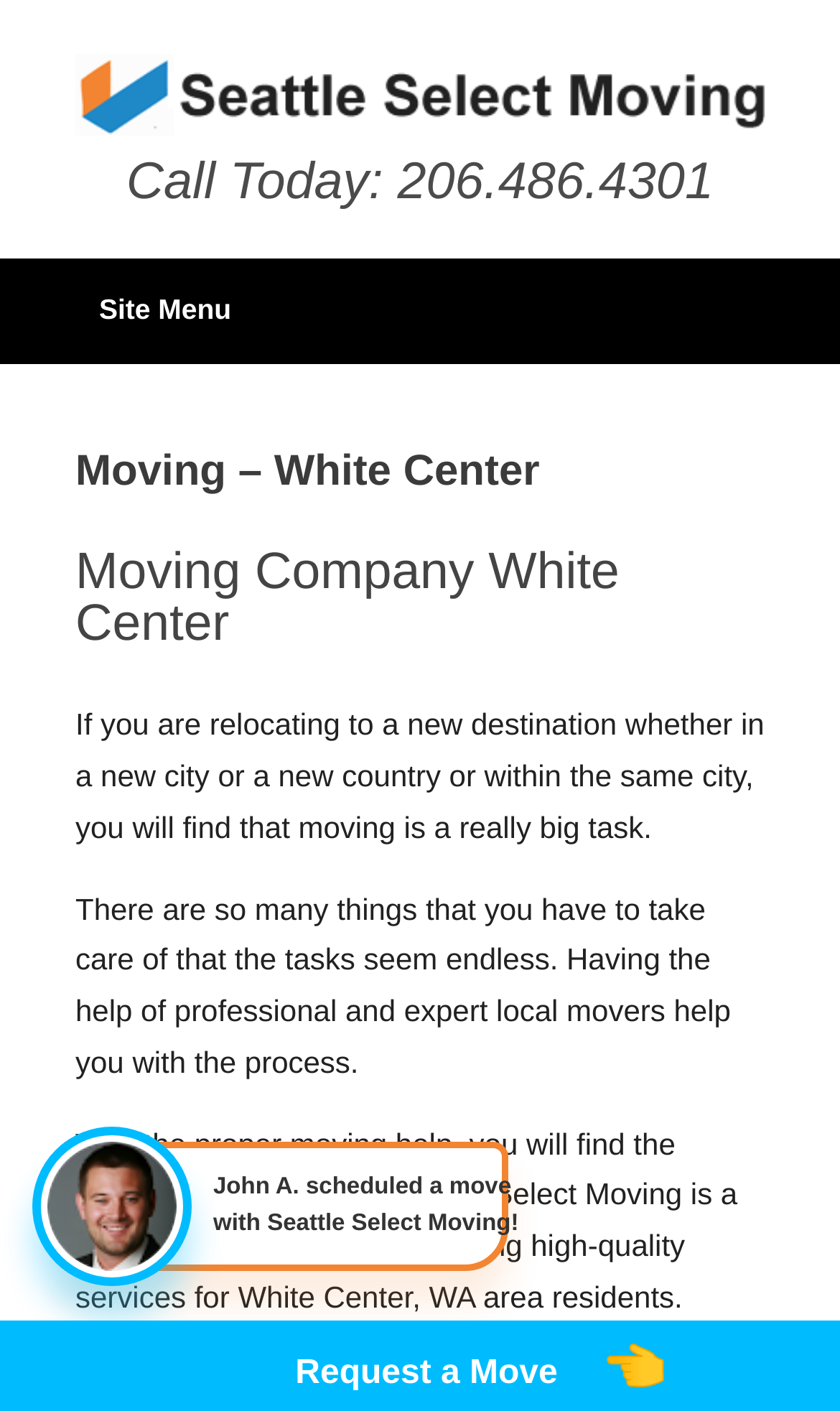Extract the bounding box coordinates for the described element: "Navigate". The coordinates should be represented as four float numbers between 0 and 1: [left, top, right, bottom].

[0.0, 0.184, 0.393, 0.258]